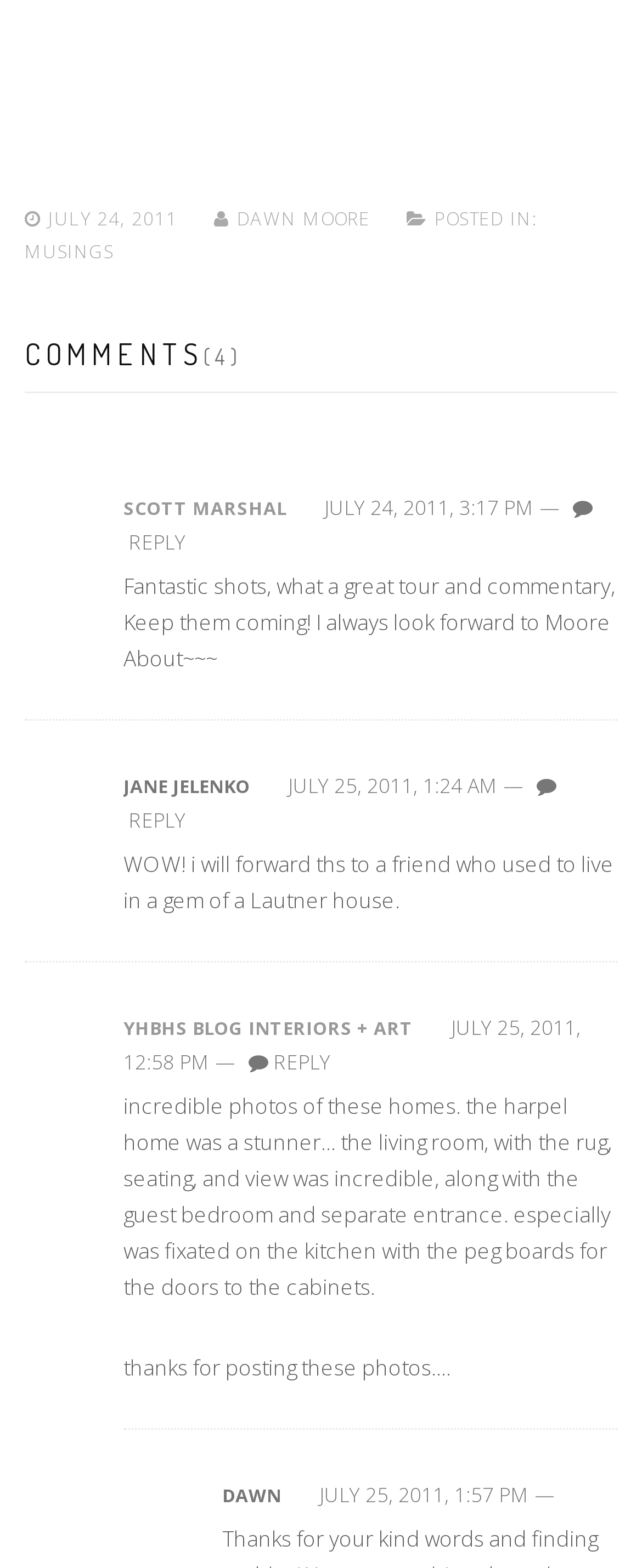Consider the image and give a detailed and elaborate answer to the question: 
Who is the author of the post?

I found the author's name by looking at the link element with the text 'DAWN MOORE' which is located above the posted date and time.